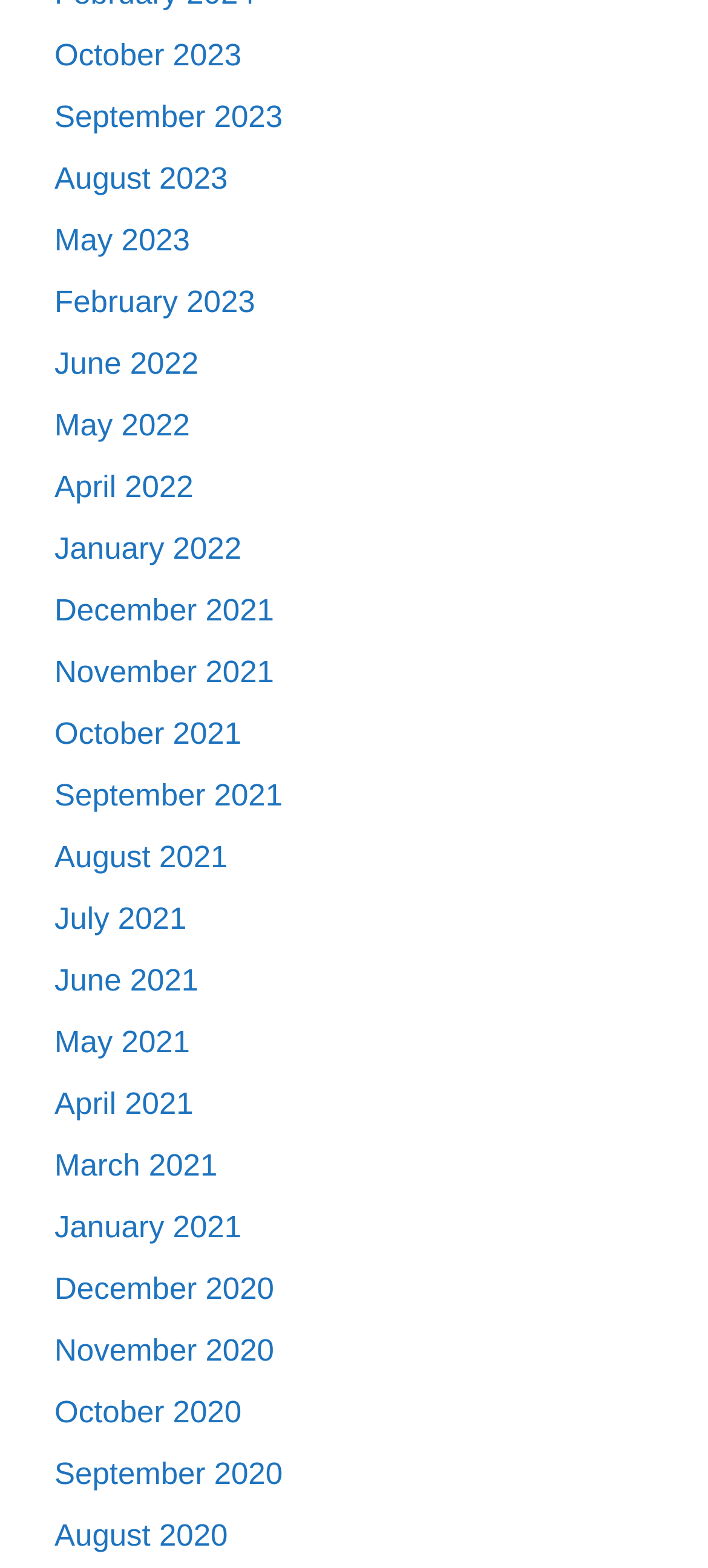Determine the bounding box coordinates of the region I should click to achieve the following instruction: "contact us". Ensure the bounding box coordinates are four float numbers between 0 and 1, i.e., [left, top, right, bottom].

None